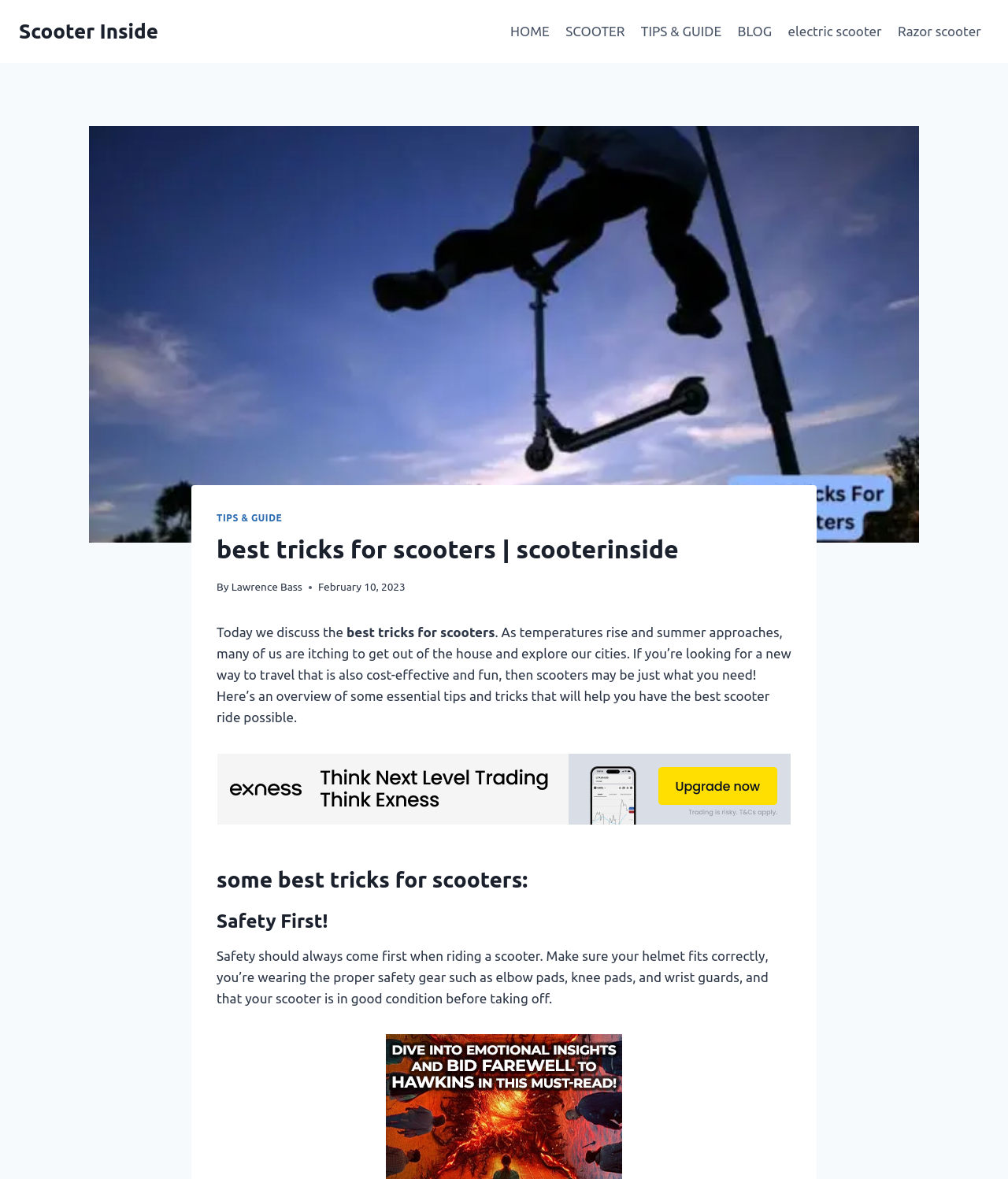What is the first safety tip mentioned in the article?
Craft a detailed and extensive response to the question.

The first safety tip mentioned in the article is 'Safety should always come first when riding a scooter', which is mentioned in the section below the header image.